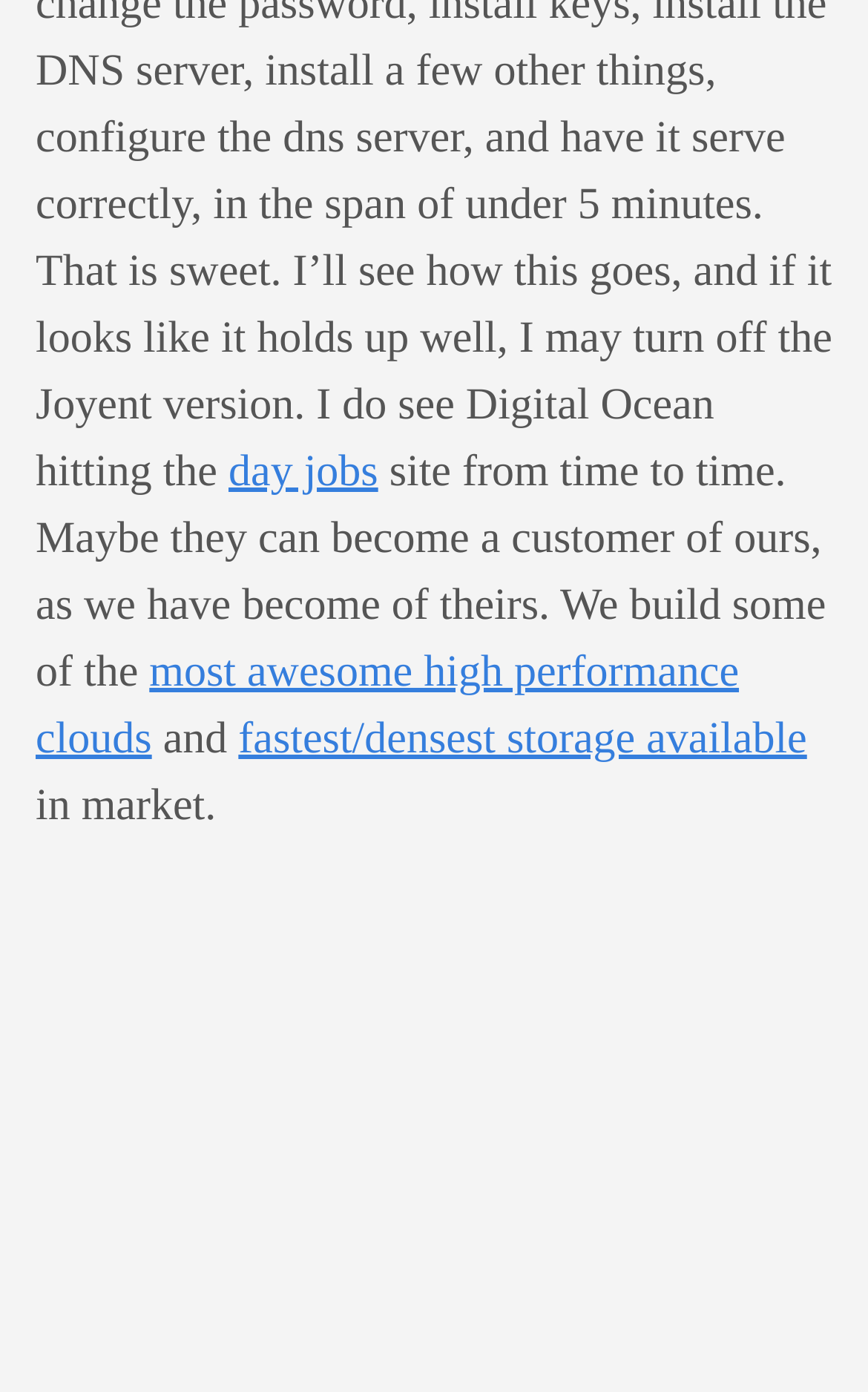Find the bounding box coordinates for the element described here: "most awesome high performance clouds".

[0.041, 0.466, 0.851, 0.549]